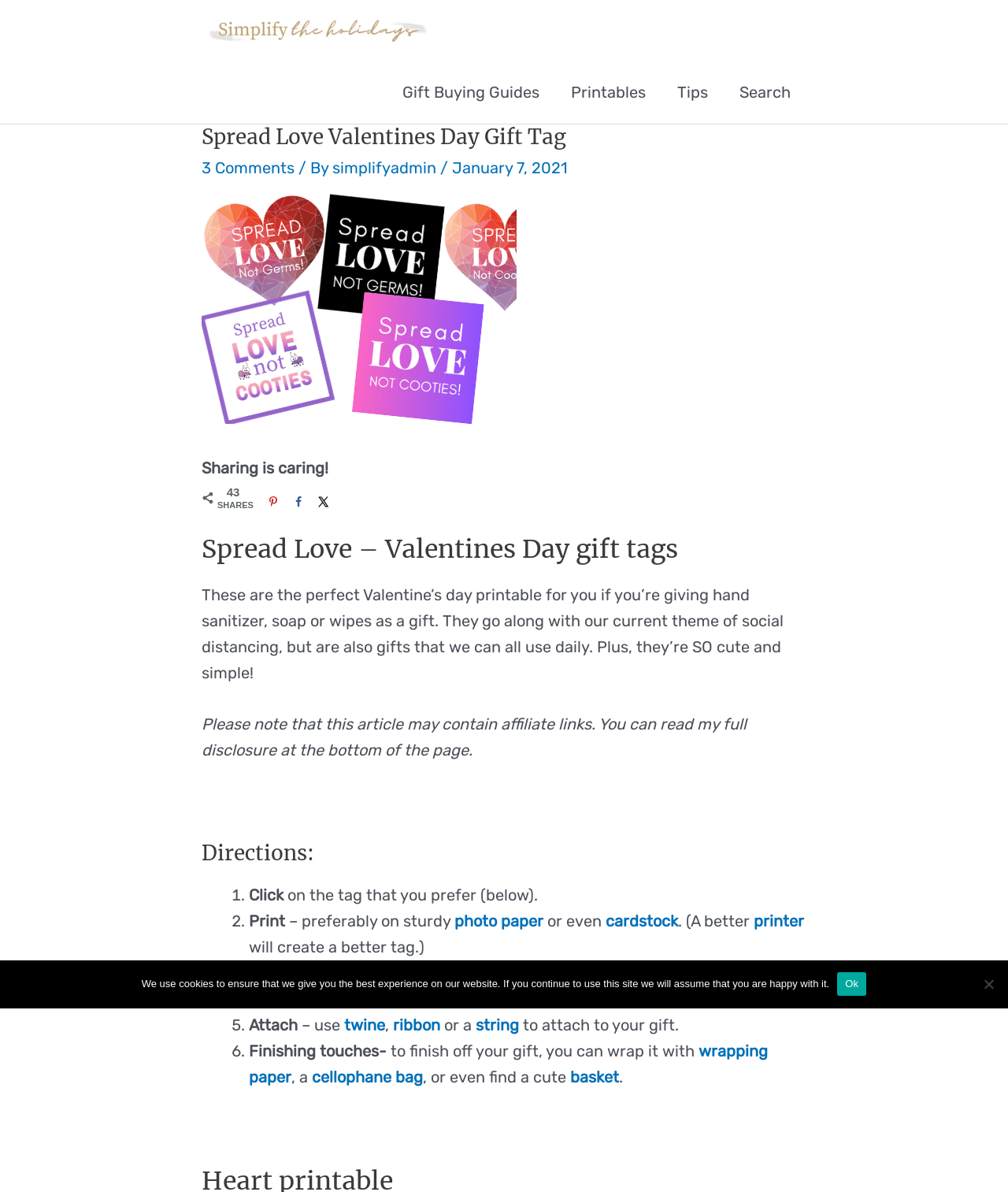Determine the main headline of the webpage and provide its text.

Spread Love Valentines Day Gift Tag